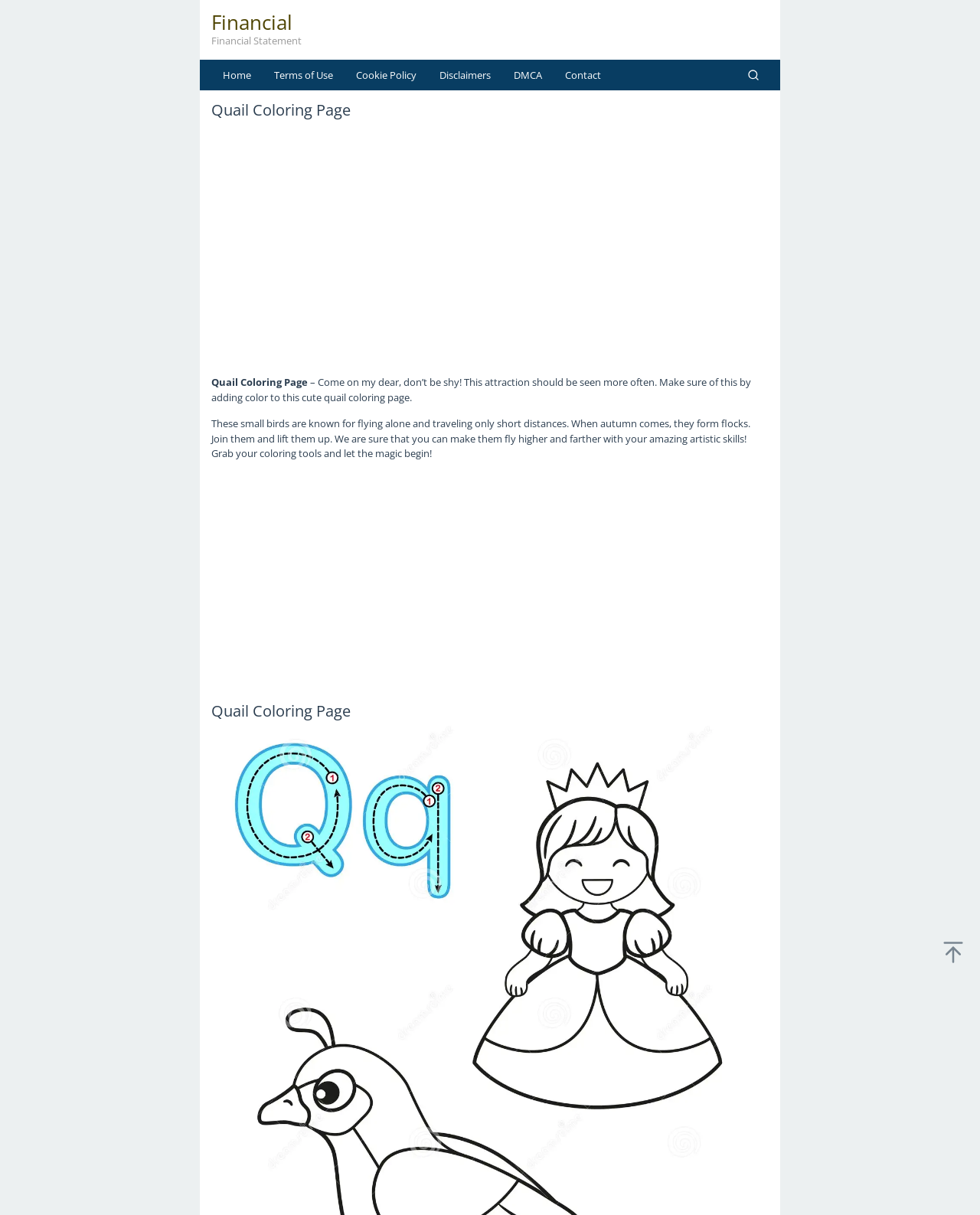Provide the bounding box coordinates for the area that should be clicked to complete the instruction: "Read the published date of the article".

None